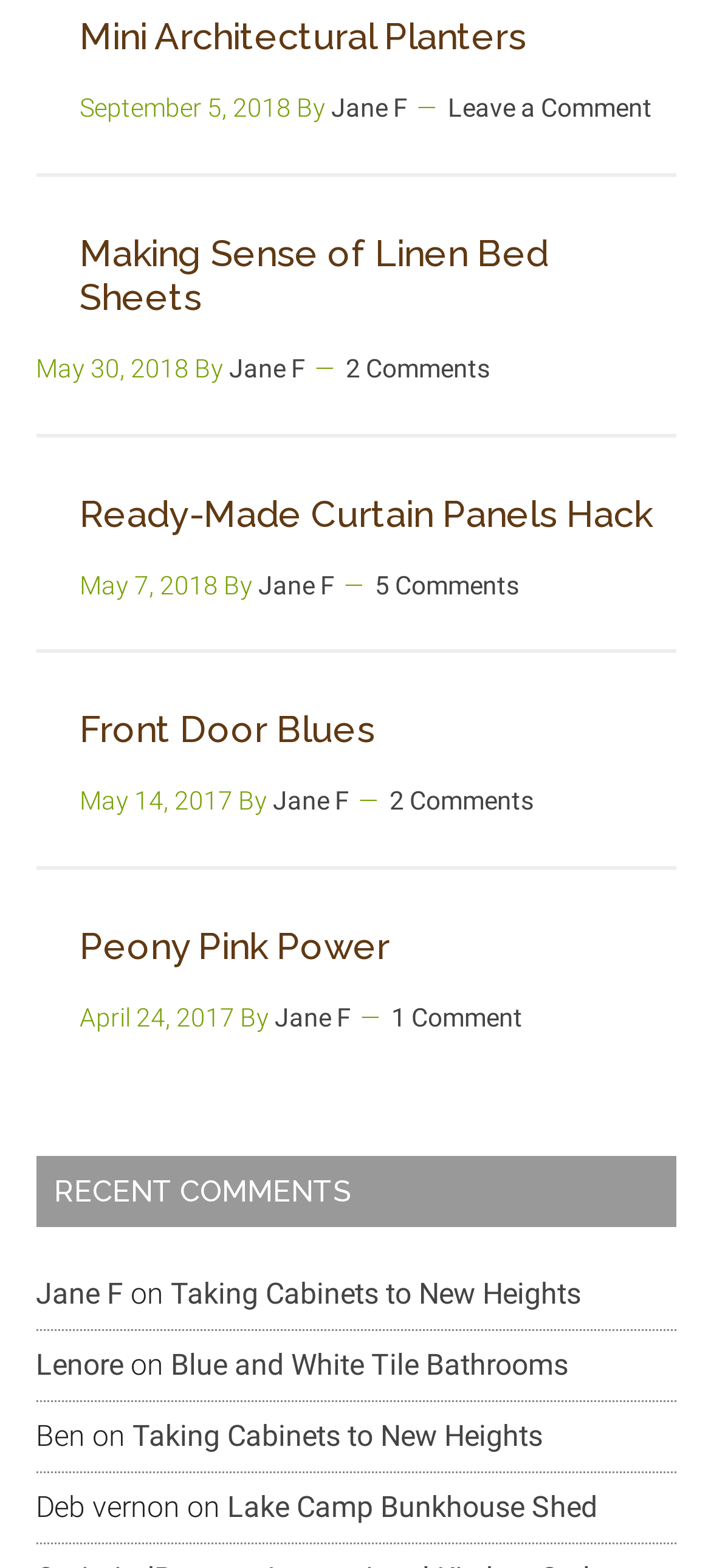Indicate the bounding box coordinates of the clickable region to achieve the following instruction: "View Renewable Energy."

None